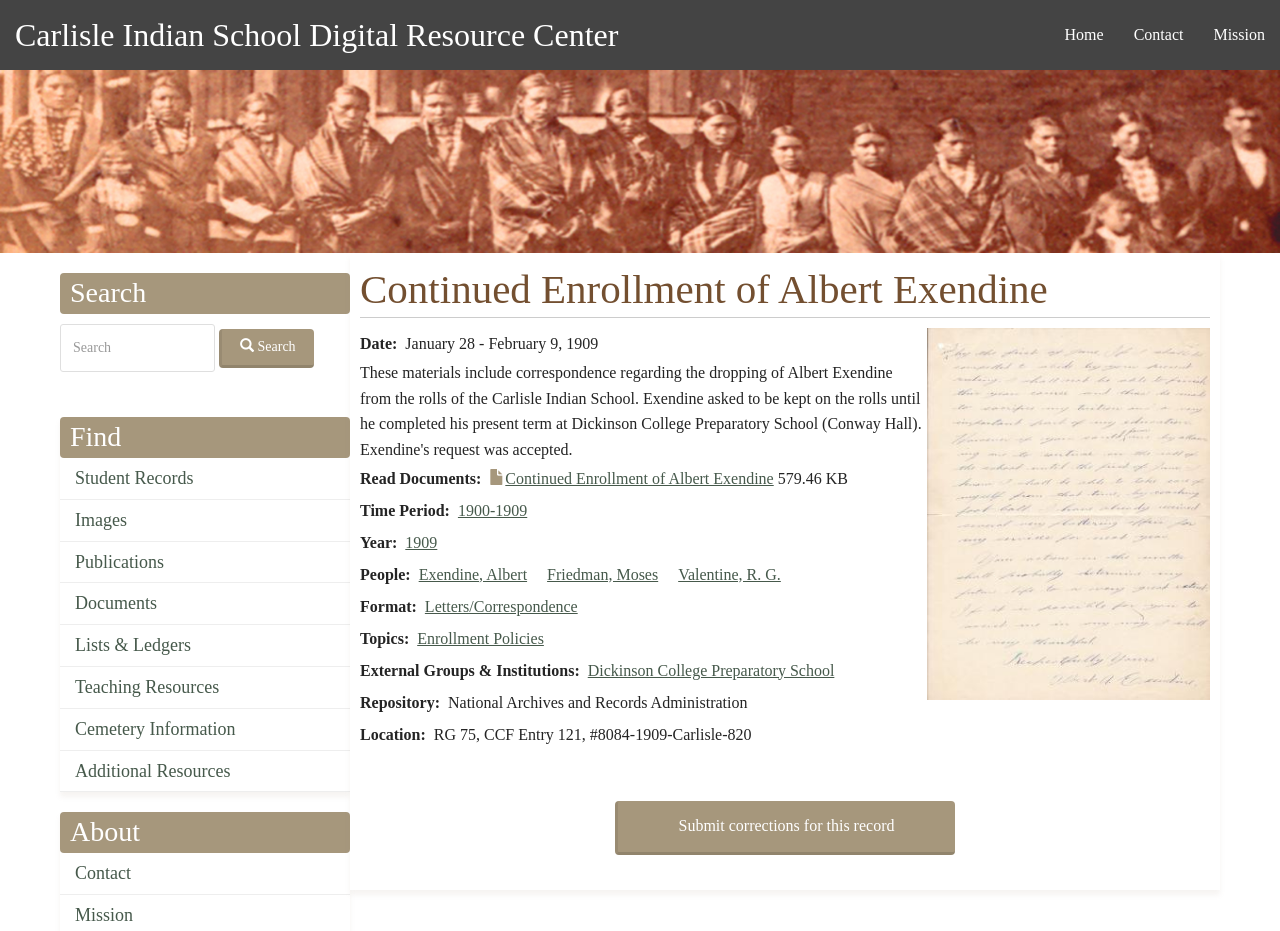Identify the main heading of the webpage and provide its text content.

Continued Enrollment of Albert Exendine